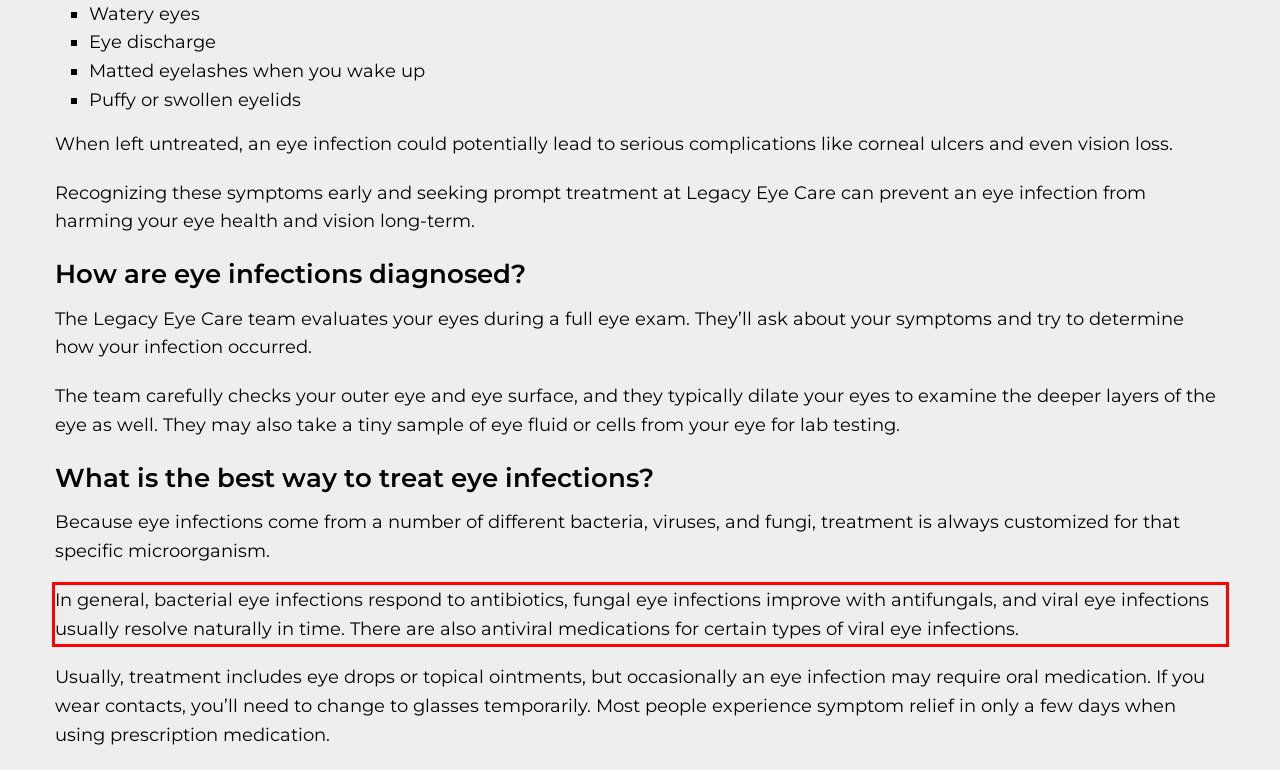By examining the provided screenshot of a webpage, recognize the text within the red bounding box and generate its text content.

In general, bacterial eye infections respond to antibiotics, fungal eye infections improve with antifungals, and viral eye infections usually resolve naturally in time. There are also antiviral medications for certain types of viral eye infections.